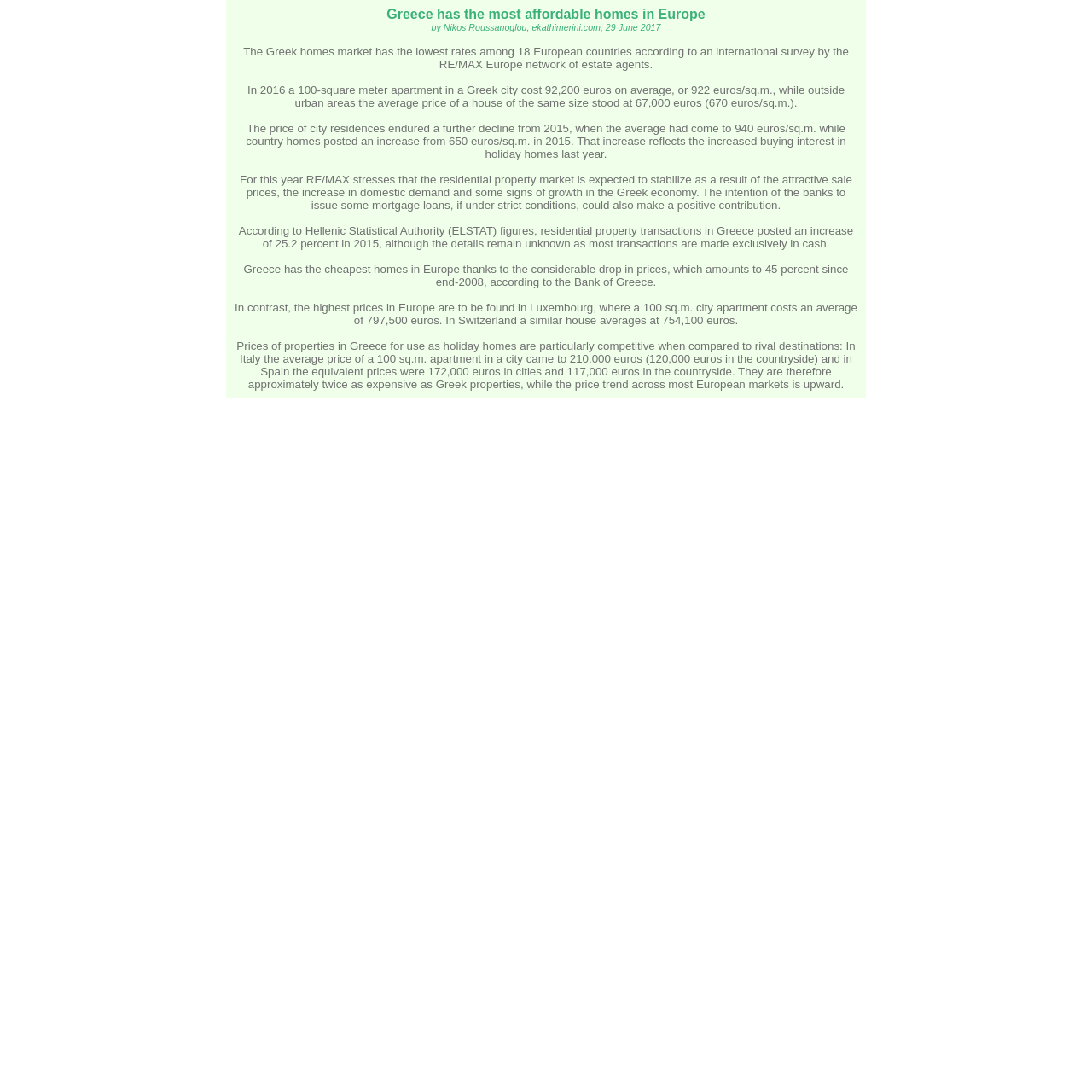Give a detailed account of the webpage, highlighting key information.

The webpage appears to be an article about the Greek real estate market, specifically highlighting that Greece has the most affordable homes in Europe. 

At the top of the page, there is a table with a single row, which occupies about 36% of the page's height. Within this table, there is a long article that spans the entire width of the table, taking up about 93% of the page's width. 

The article is divided into several paragraphs, each discussing different aspects of the Greek real estate market. The text is densely packed, with no images or other visual elements breaking up the content. 

The first paragraph introduces the topic, stating that Greece has the lowest rates among 18 European countries according to an international survey. The subsequent paragraphs provide more details, including the average prices of apartments and houses in Greek cities and rural areas, as well as comparisons to other European countries like Italy, Spain, Luxembourg, and Switzerland. 

The article also mentions the expected stabilization of the residential property market in Greece due to attractive sale prices, increased domestic demand, and signs of growth in the Greek economy. Additionally, it notes that the intention of banks to issue mortgage loans could make a positive contribution to the market.